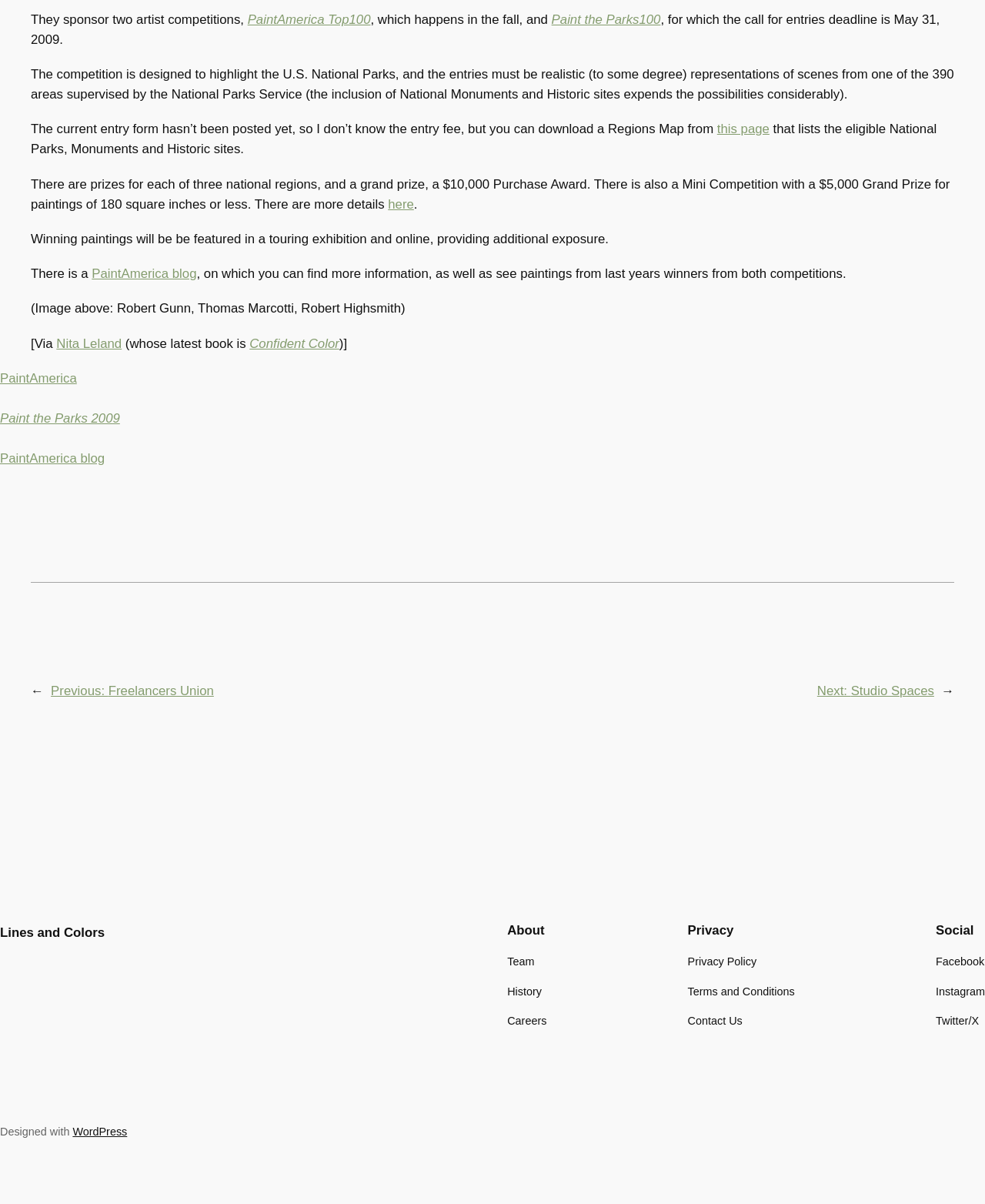Please determine the bounding box coordinates of the clickable area required to carry out the following instruction: "Read about Paint the Parks100". The coordinates must be four float numbers between 0 and 1, represented as [left, top, right, bottom].

[0.56, 0.01, 0.671, 0.022]